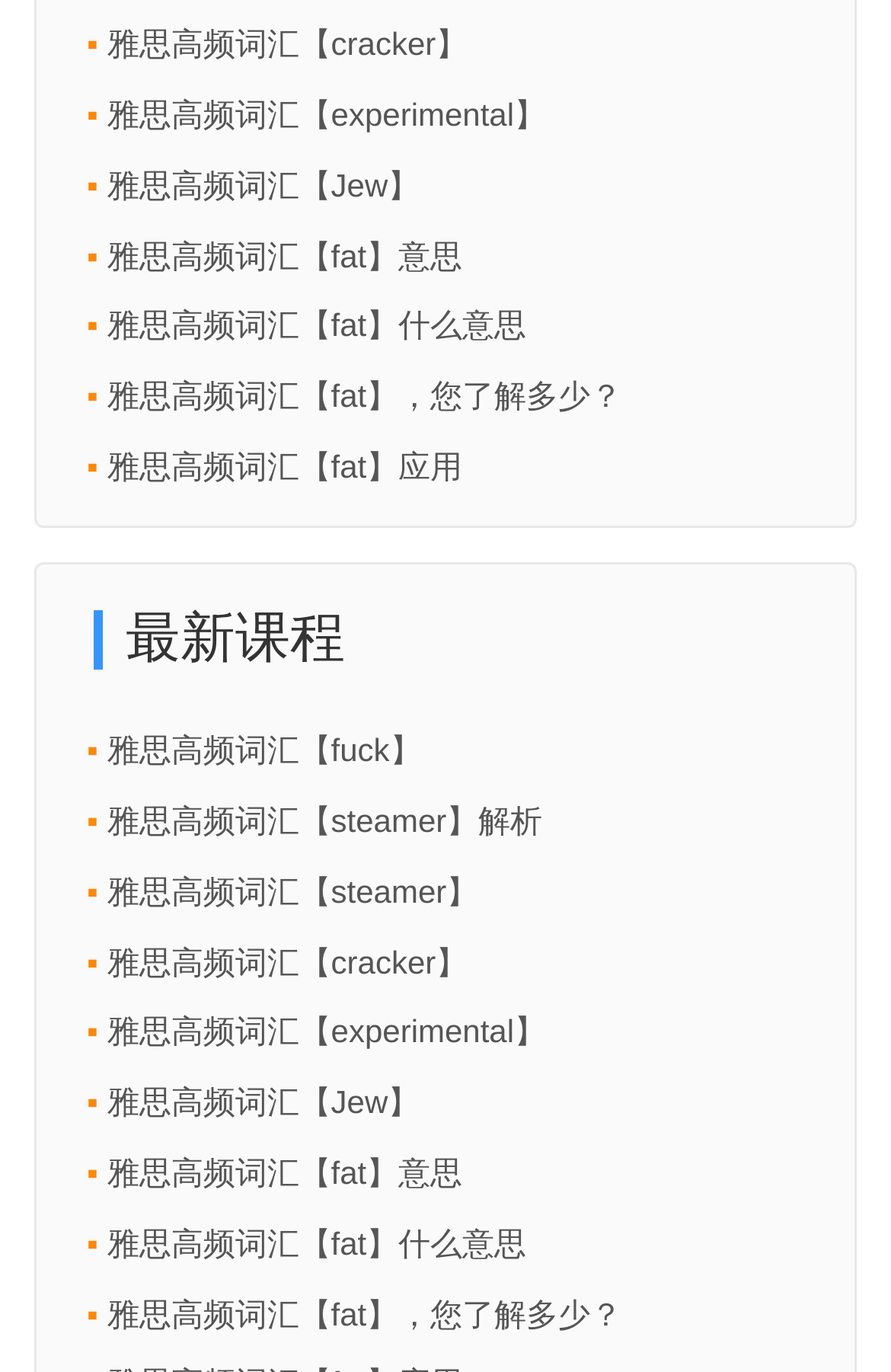Based on the provided description, "雅思高频词汇【fat】，您了解多少？", find the bounding box of the corresponding UI element in the screenshot.

[0.097, 0.275, 0.699, 0.302]